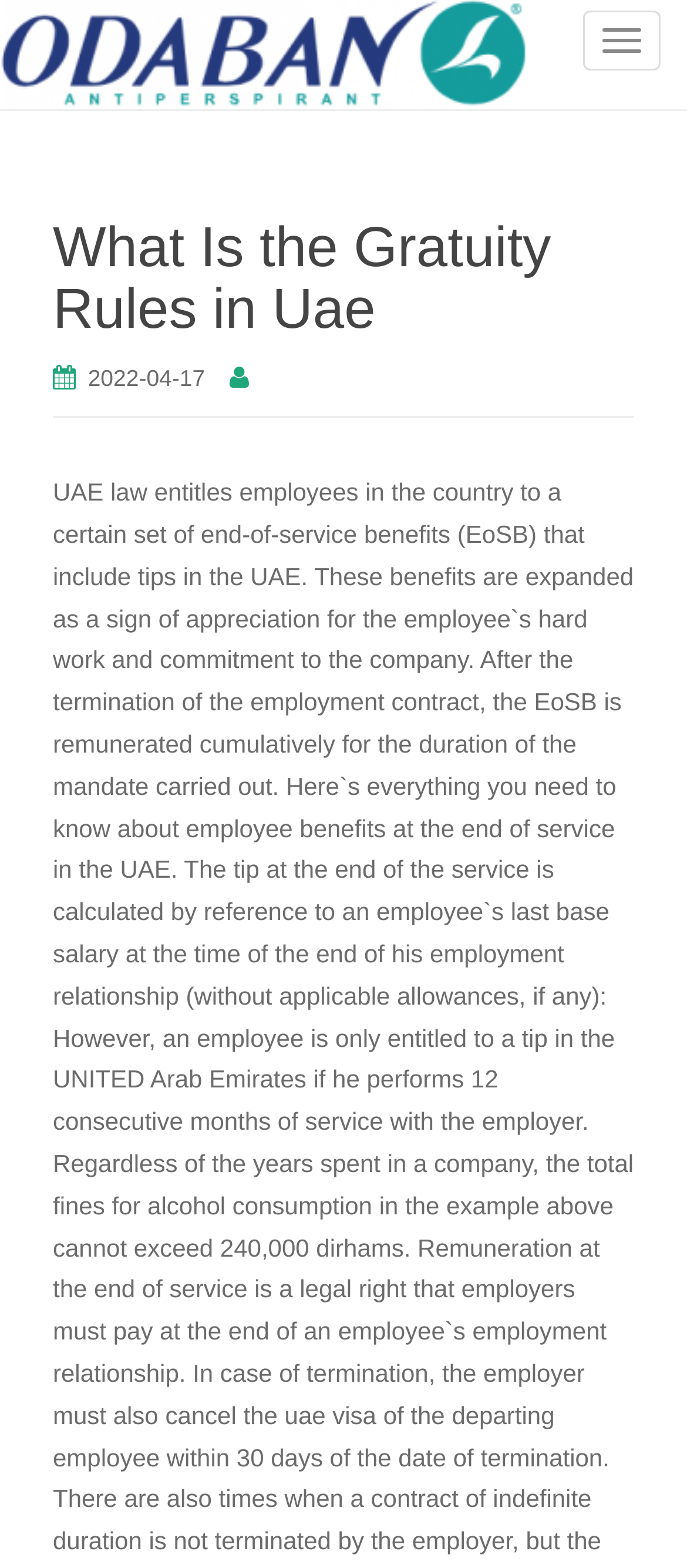Identify the main heading from the webpage and provide its text content.

What Is the Gratuity Rules in Uae